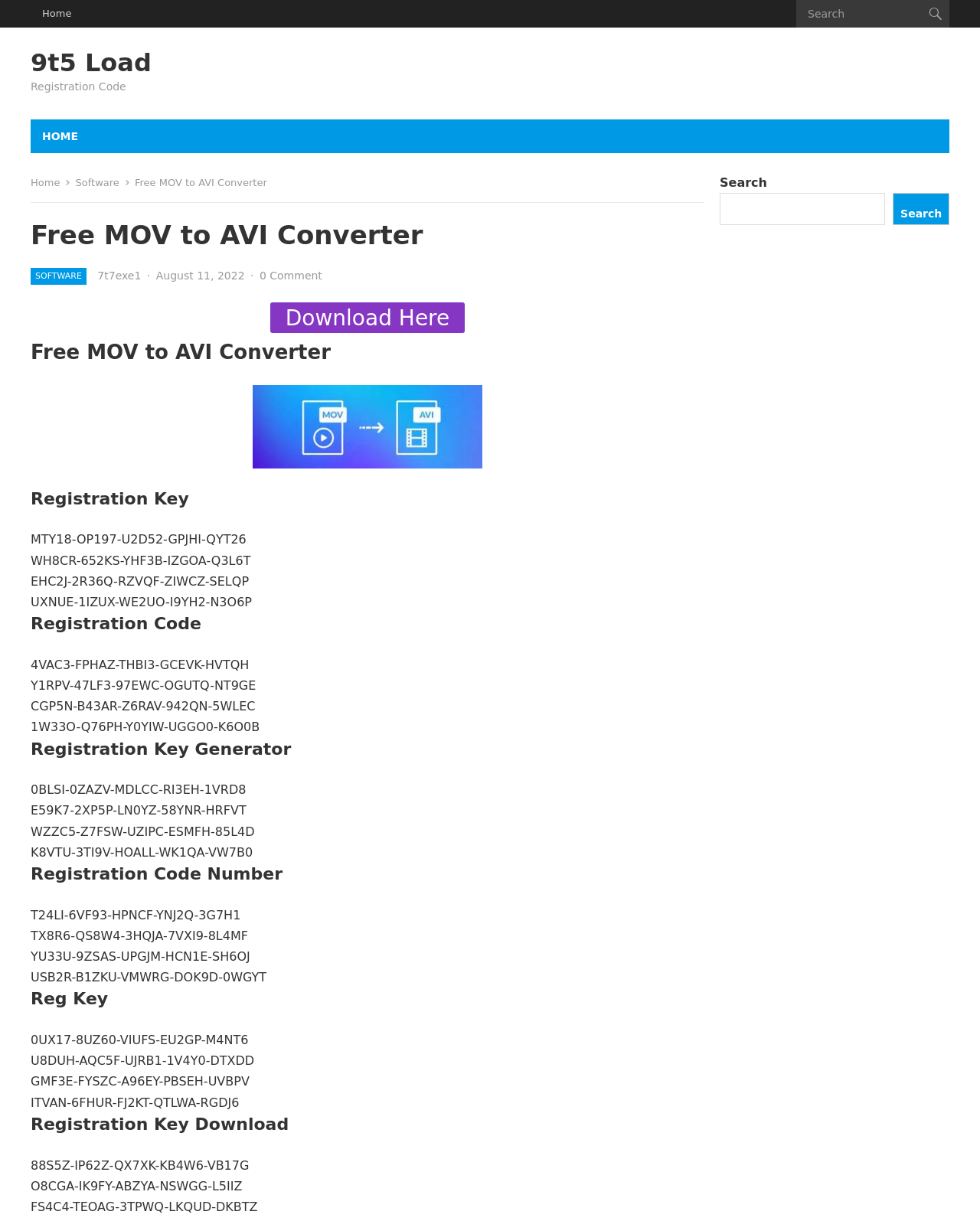How many registration codes are provided on the webpage?
Please respond to the question with as much detail as possible.

Upon examining the webpage's content, I found multiple registration codes listed under different sections, including 'Registration Key', 'Registration Code', and 'Registration Key Generator', indicating that there are multiple codes available for users to register the software.